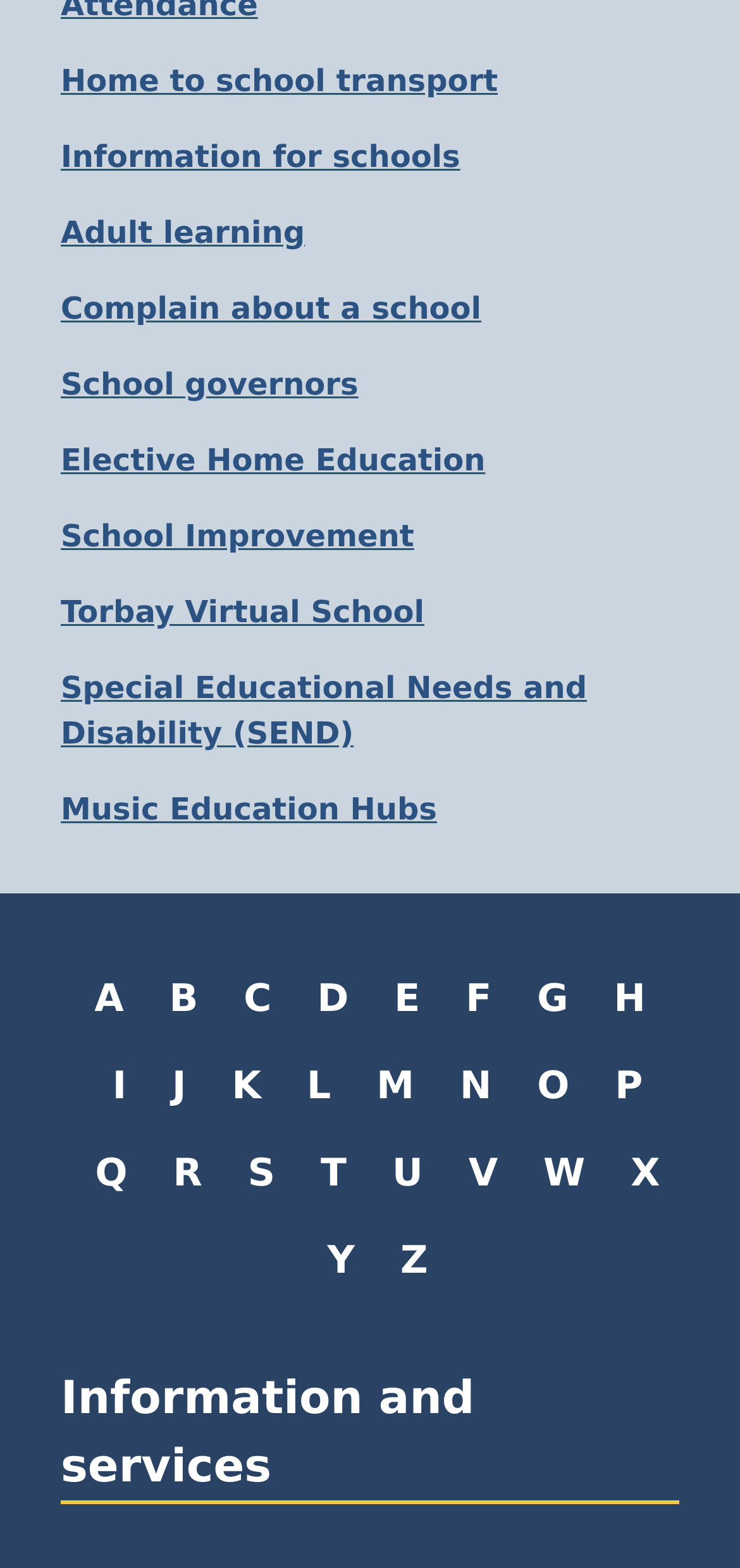What is the last link on the webpage?
Examine the screenshot and reply with a single word or phrase.

Z